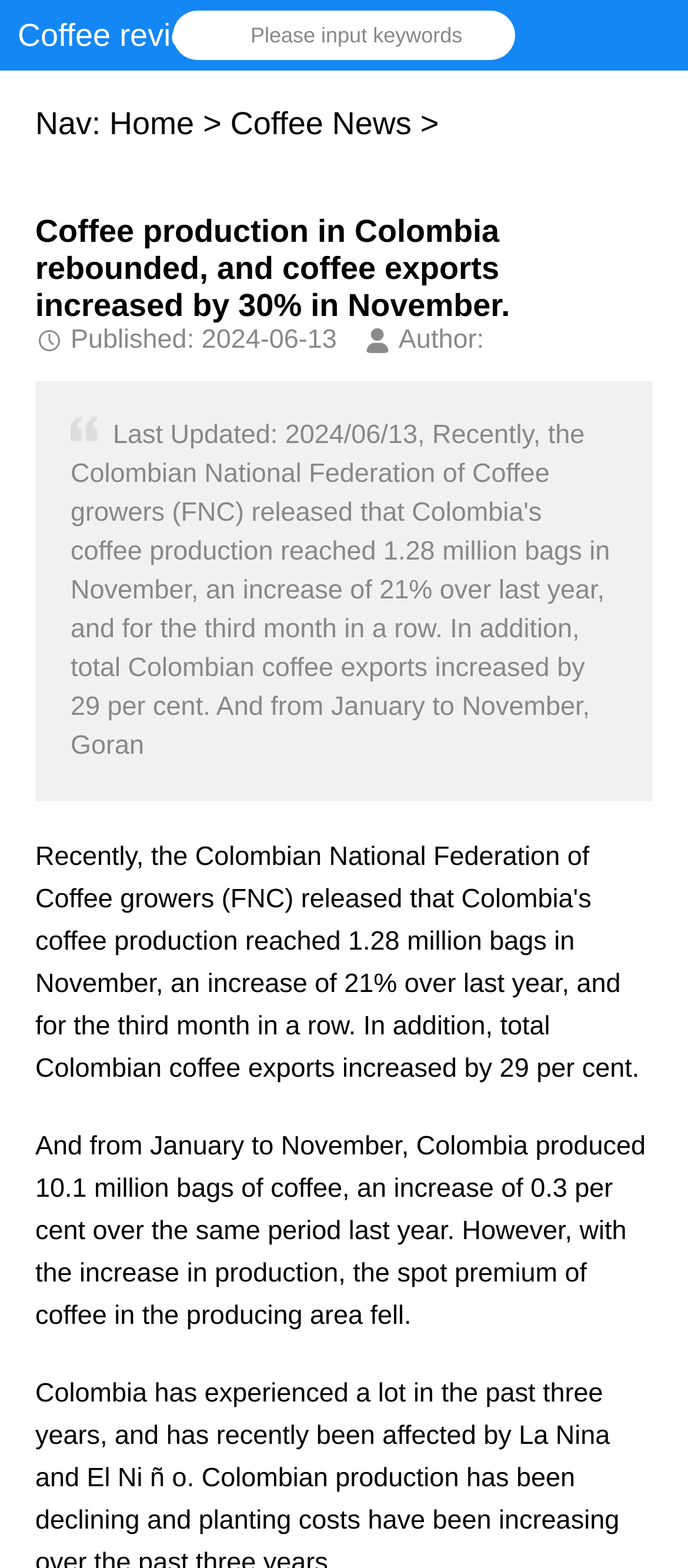Give a one-word or one-phrase response to the question:
What is the purpose of the input field?

Input keywords